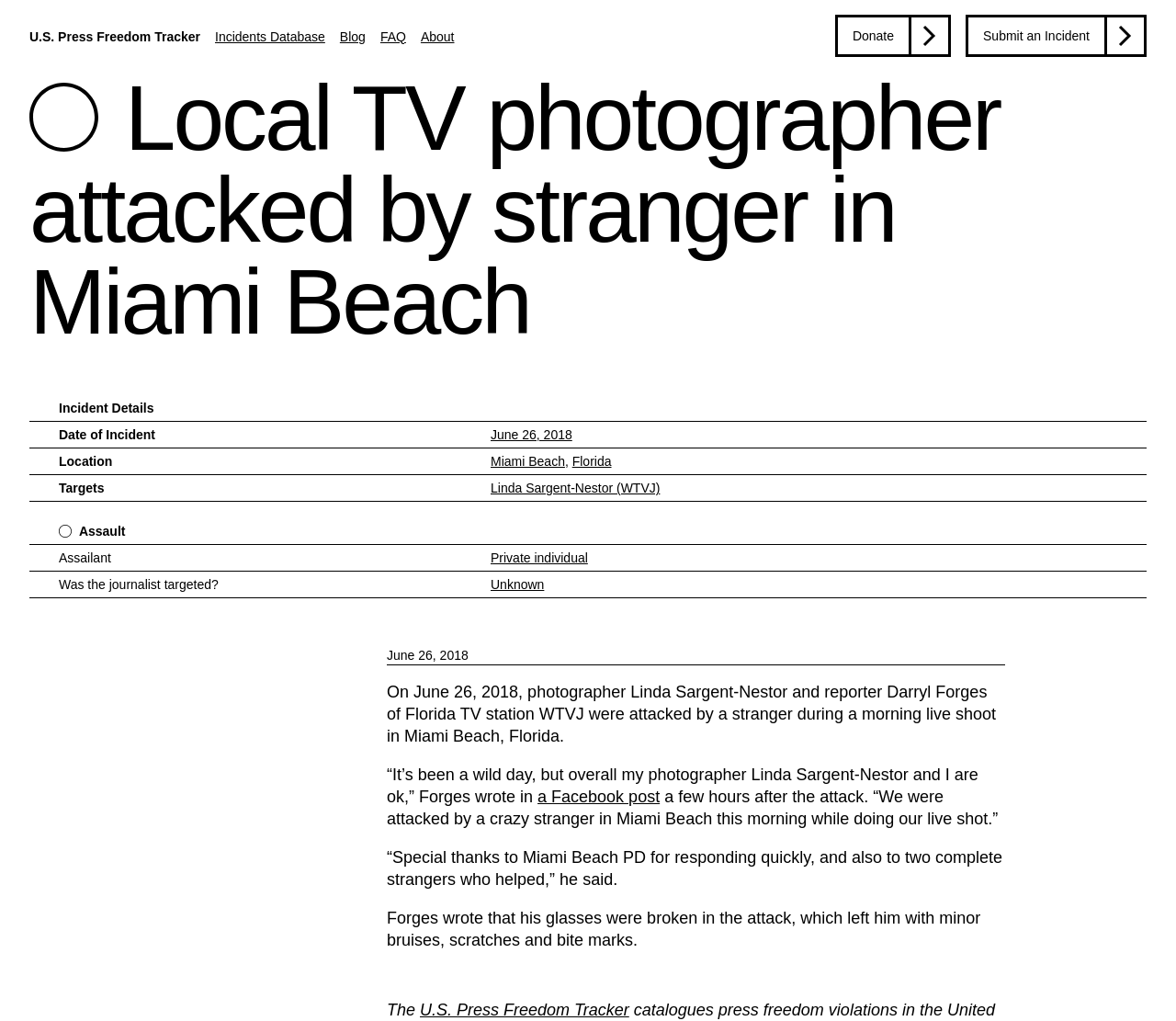Indicate the bounding box coordinates of the clickable region to achieve the following instruction: "Submit an incident."

[0.821, 0.014, 0.975, 0.056]